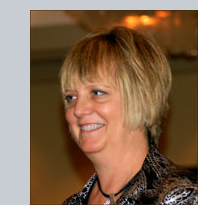What is Chris Judah-Lauder's past position in the AOSA?
Give a single word or phrase answer based on the content of the image.

Past-President